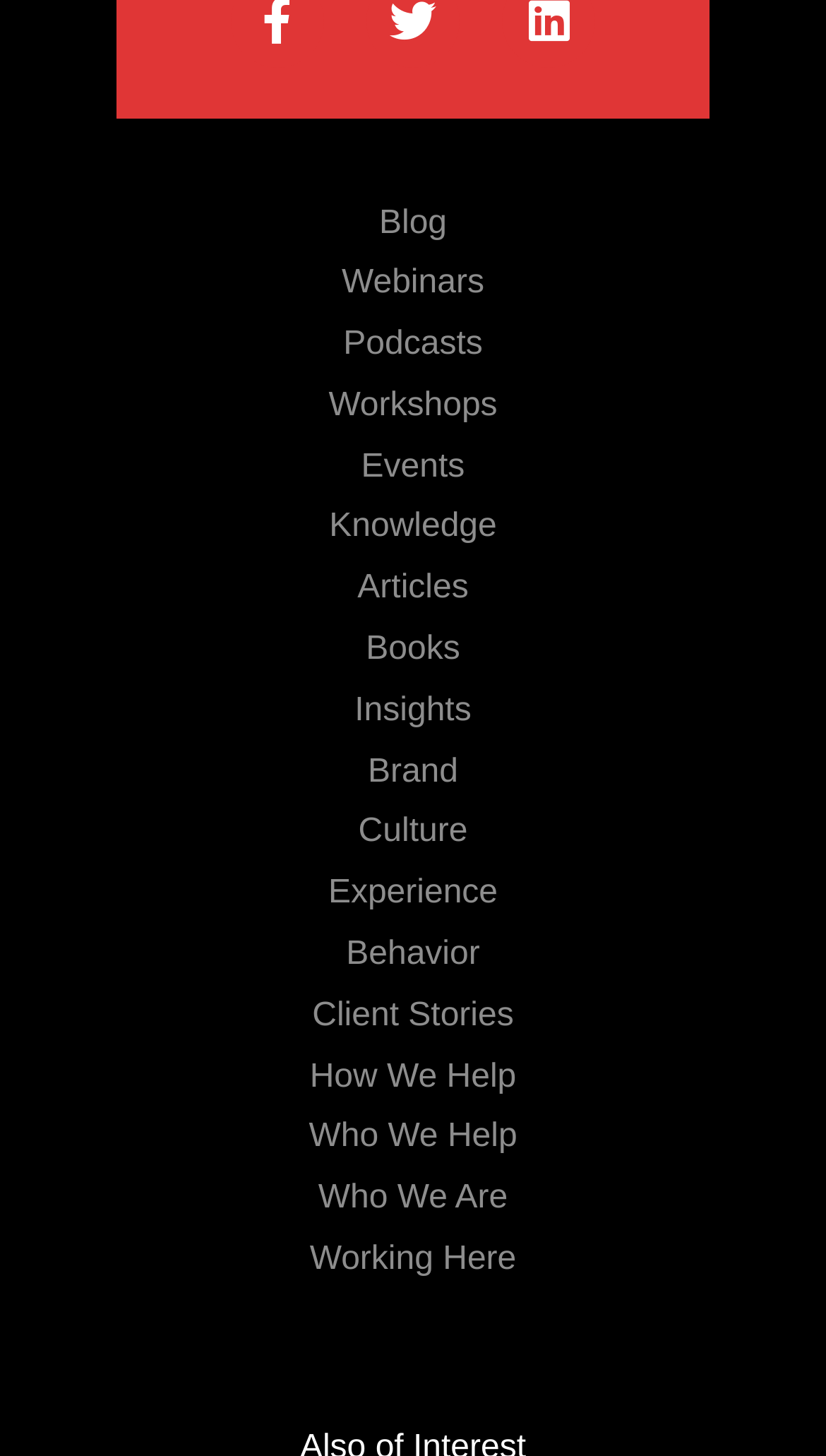Are there any links related to multimedia content?
From the image, respond with a single word or phrase.

Yes